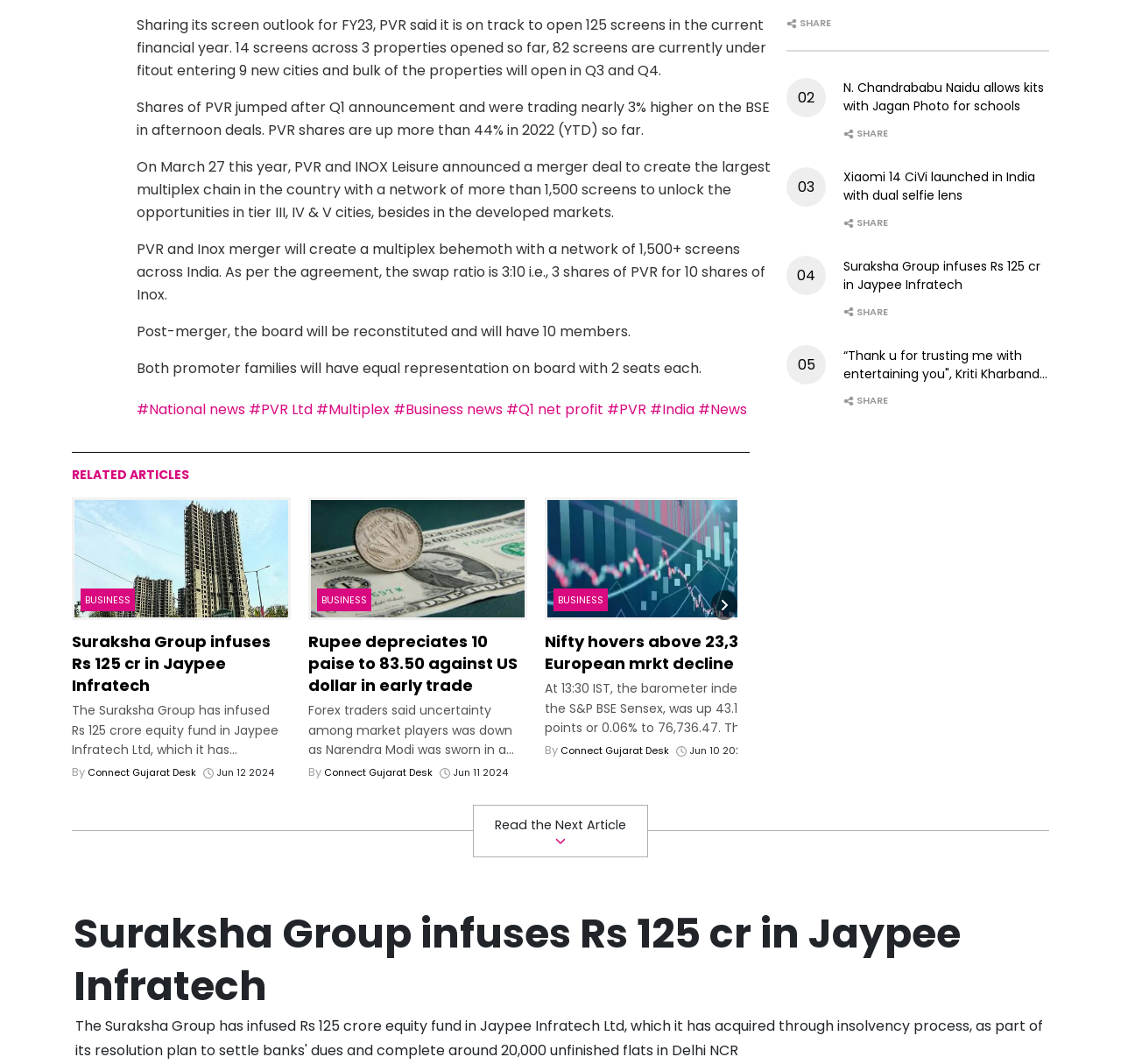Highlight the bounding box coordinates of the region I should click on to meet the following instruction: "Click on 'National news'".

[0.122, 0.375, 0.219, 0.394]